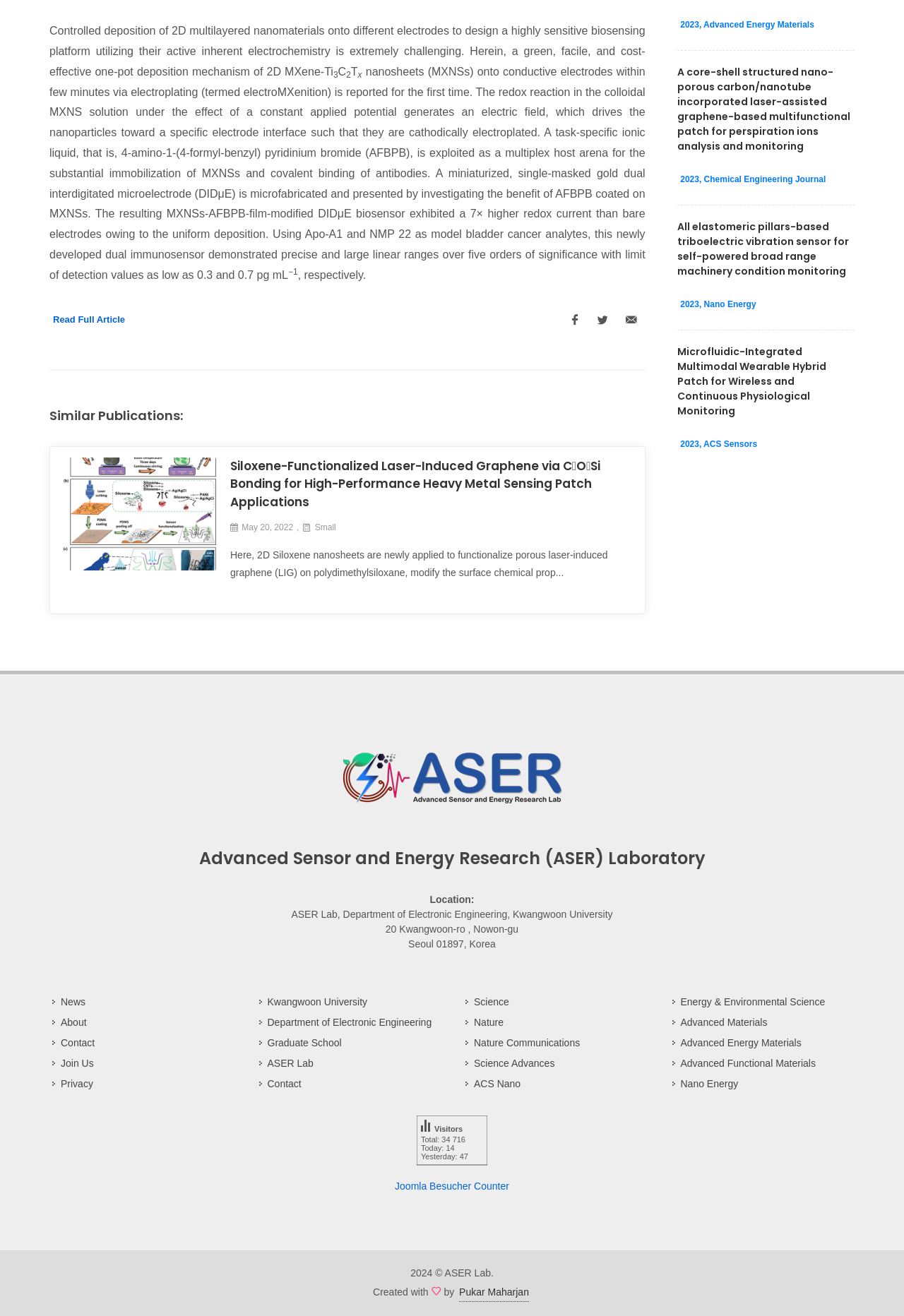Answer succinctly with a single word or phrase:
What is the name of the laboratory?

ASER Laboratory